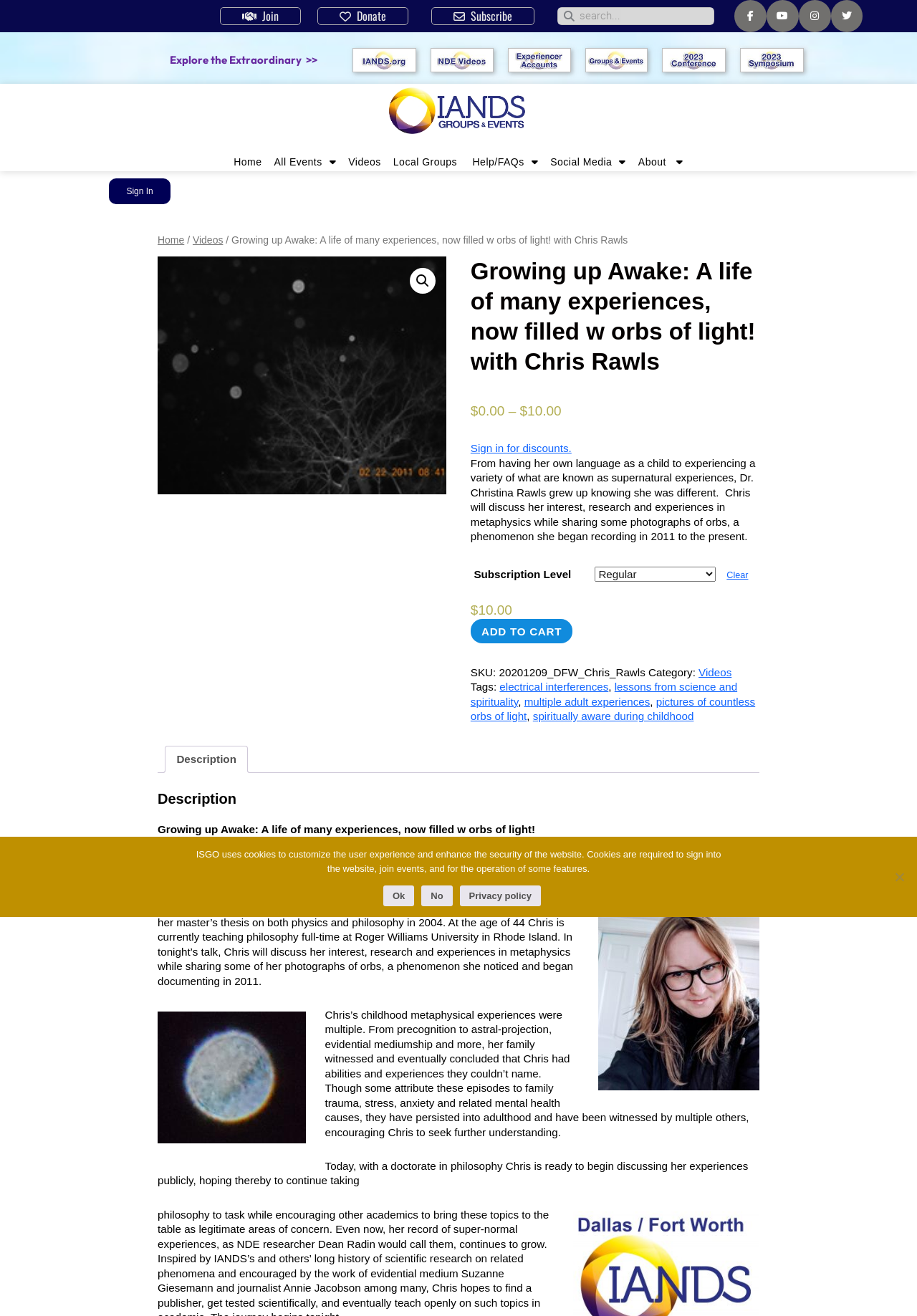Please determine the bounding box coordinates of the element's region to click in order to carry out the following instruction: "Read the article about Vidhyadeep University and SGCCI". The coordinates should be four float numbers between 0 and 1, i.e., [left, top, right, bottom].

None